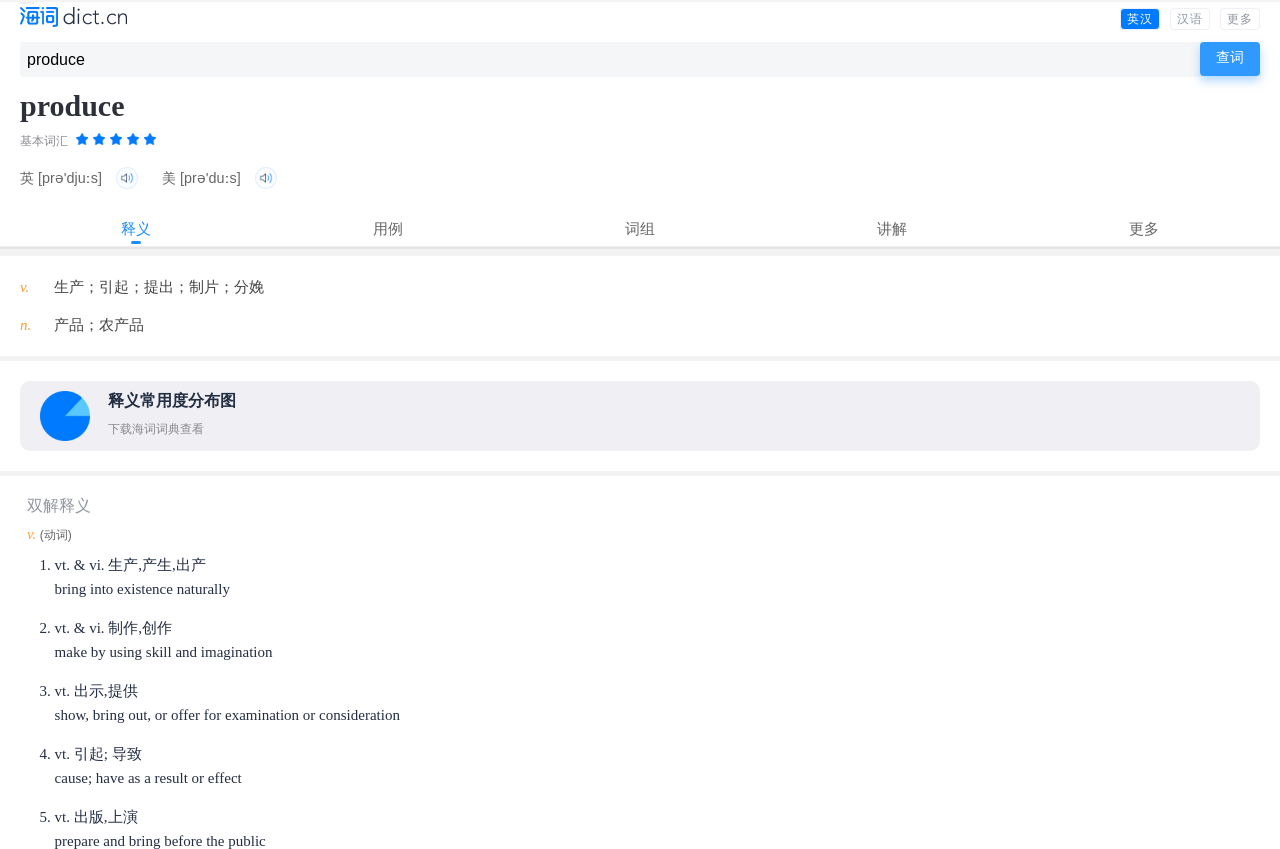Please identify the bounding box coordinates of the element on the webpage that should be clicked to follow this instruction: "click the search button". The bounding box coordinates should be given as four float numbers between 0 and 1, formatted as [left, top, right, bottom].

[0.938, 0.049, 0.984, 0.087]